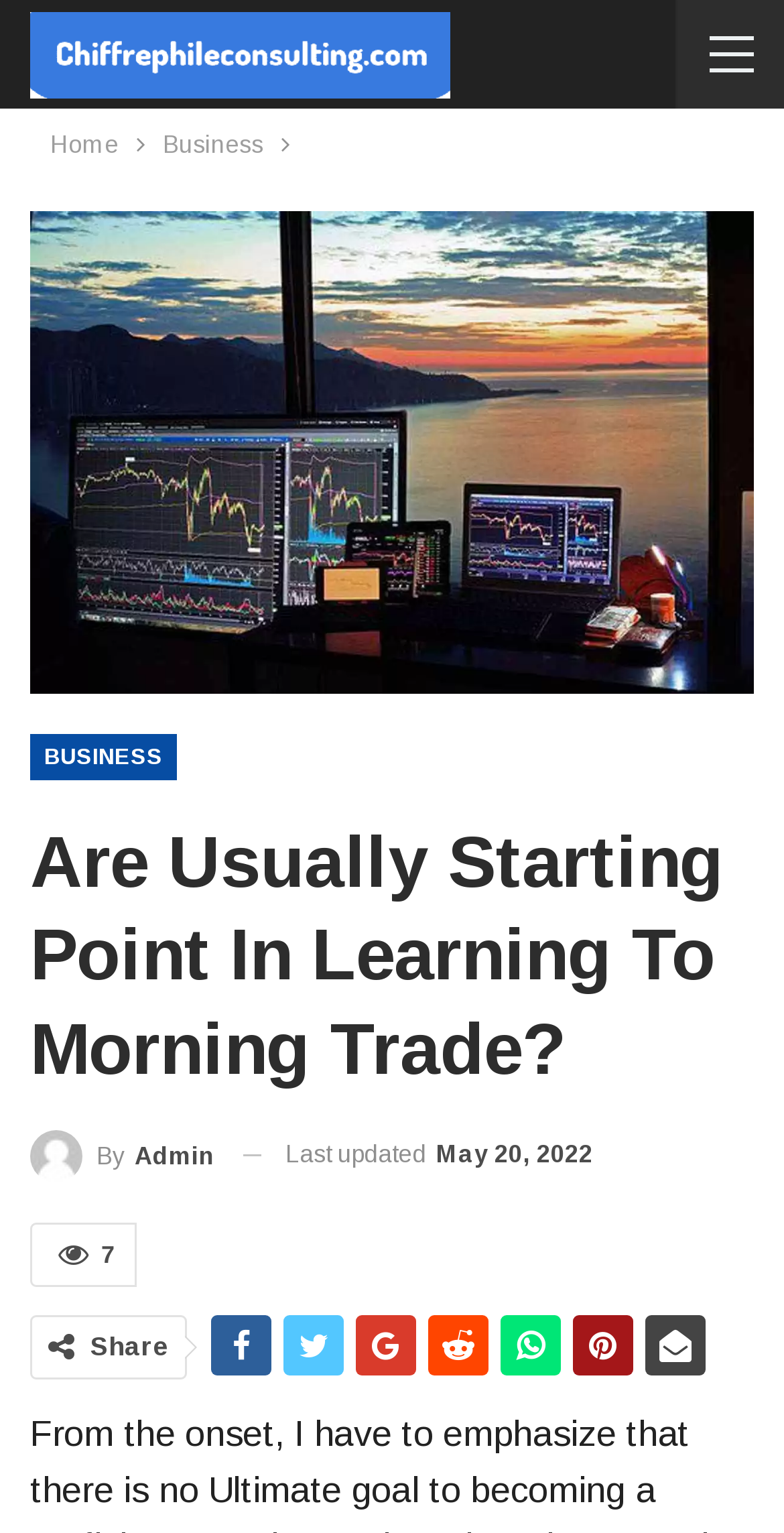Identify the bounding box of the UI element that matches this description: "HOME".

None